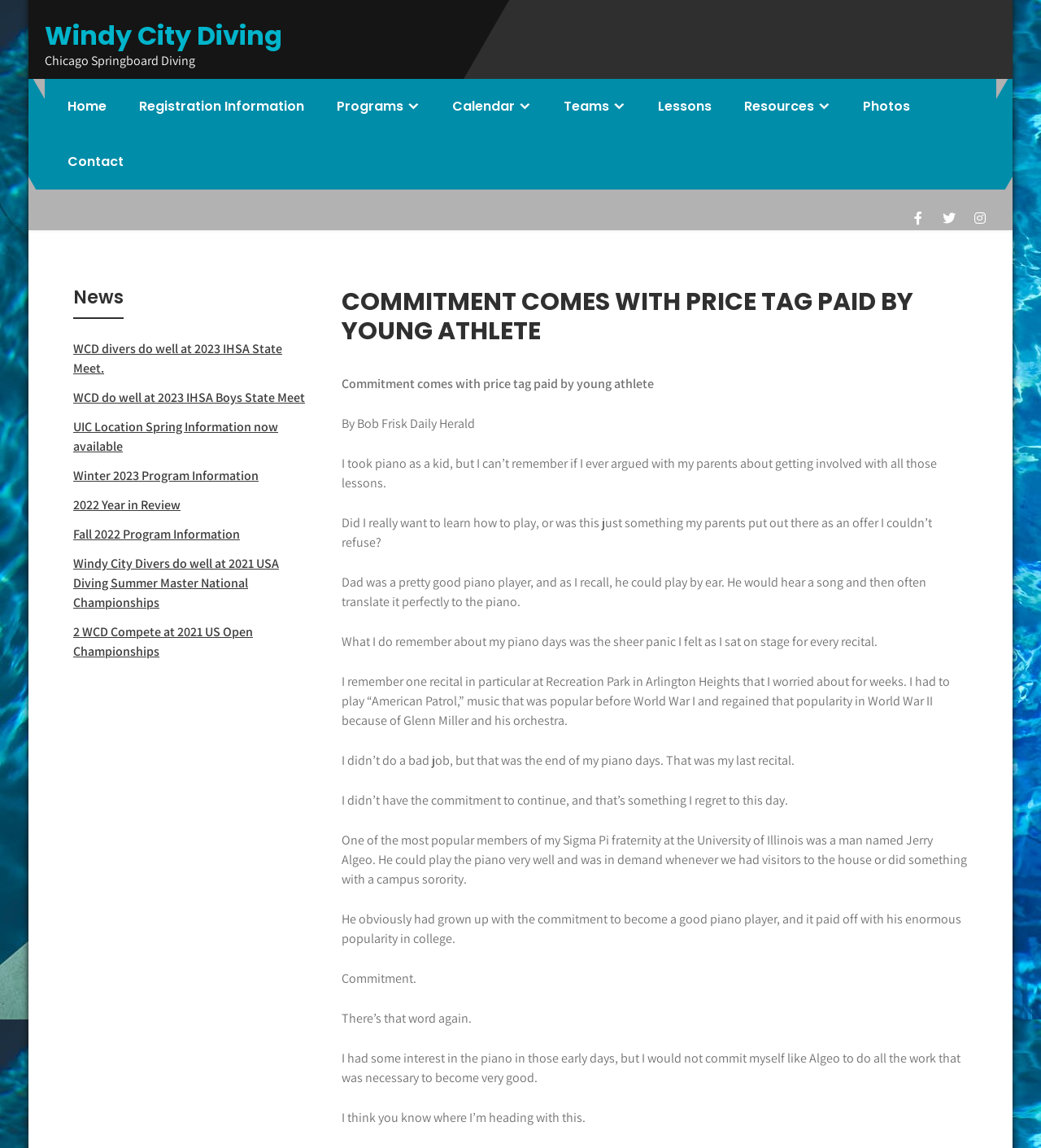Your task is to extract the text of the main heading from the webpage.

Windy City Diving